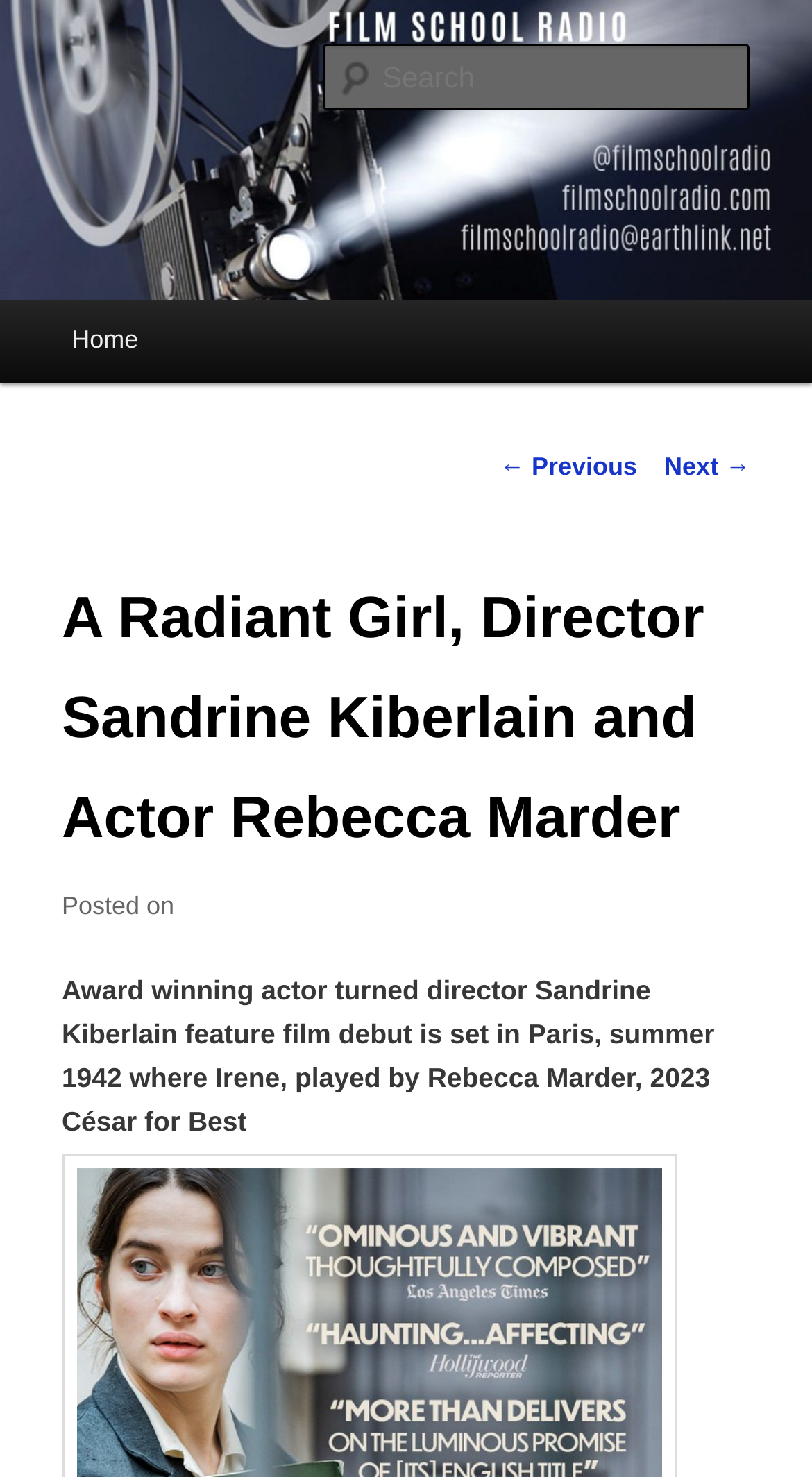What is the name of the film discussed?
Provide a comprehensive and detailed answer to the question.

The question can be answered by looking at the heading element with the text 'A Radiant Girl, Director Sandrine Kiberlain and Actor Rebecca Marder' which is a sub-element of the HeaderAsNonLandmark element.